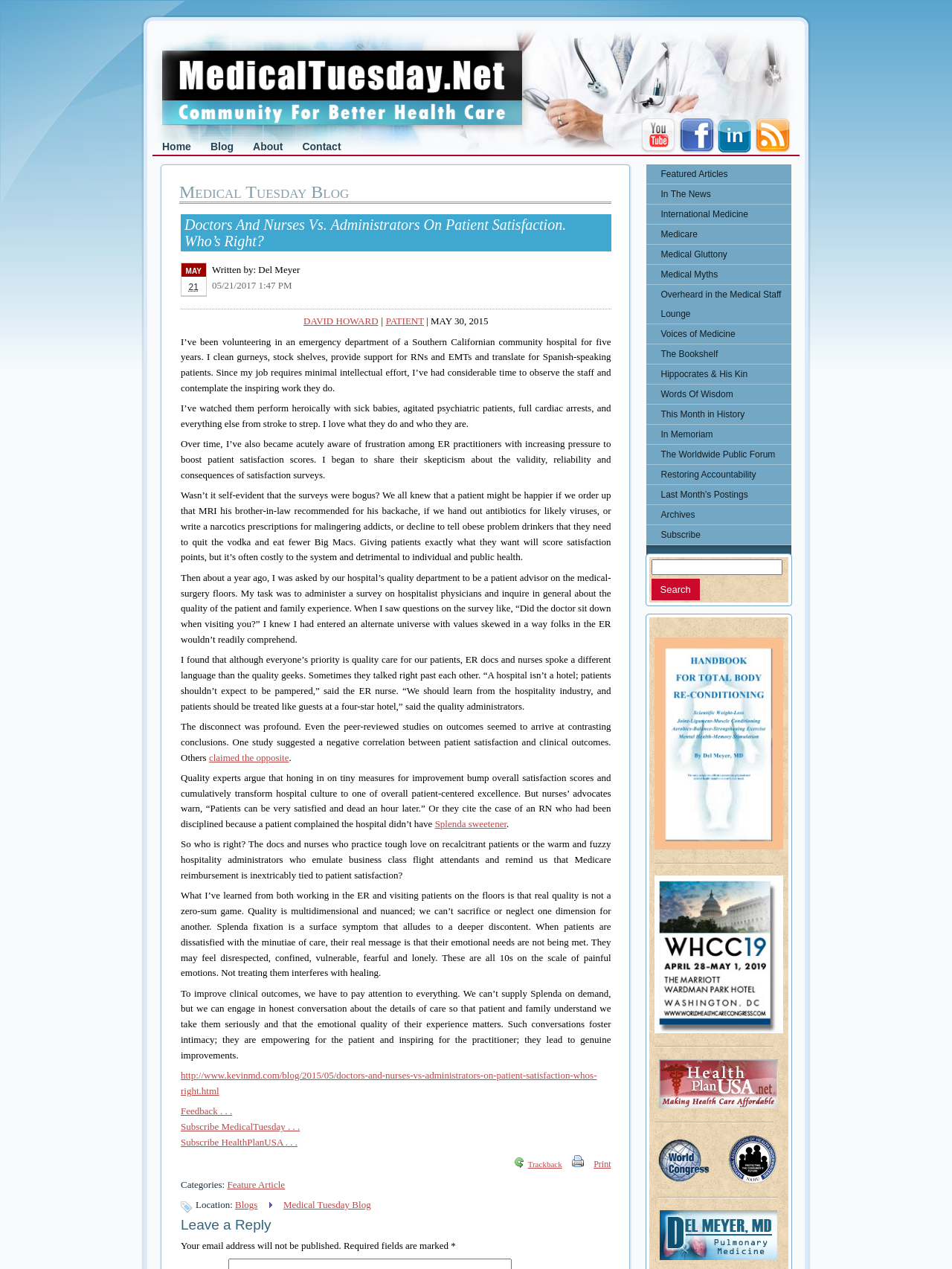Using the information in the image, could you please answer the following question in detail:
What is the purpose of the survey mentioned in the blog post?

The survey is mentioned as a way to measure patient satisfaction, with questions such as 'Did the doctor sit down when visiting you?' which suggests that the survey is intended to gauge the patient's experience and satisfaction with their care.